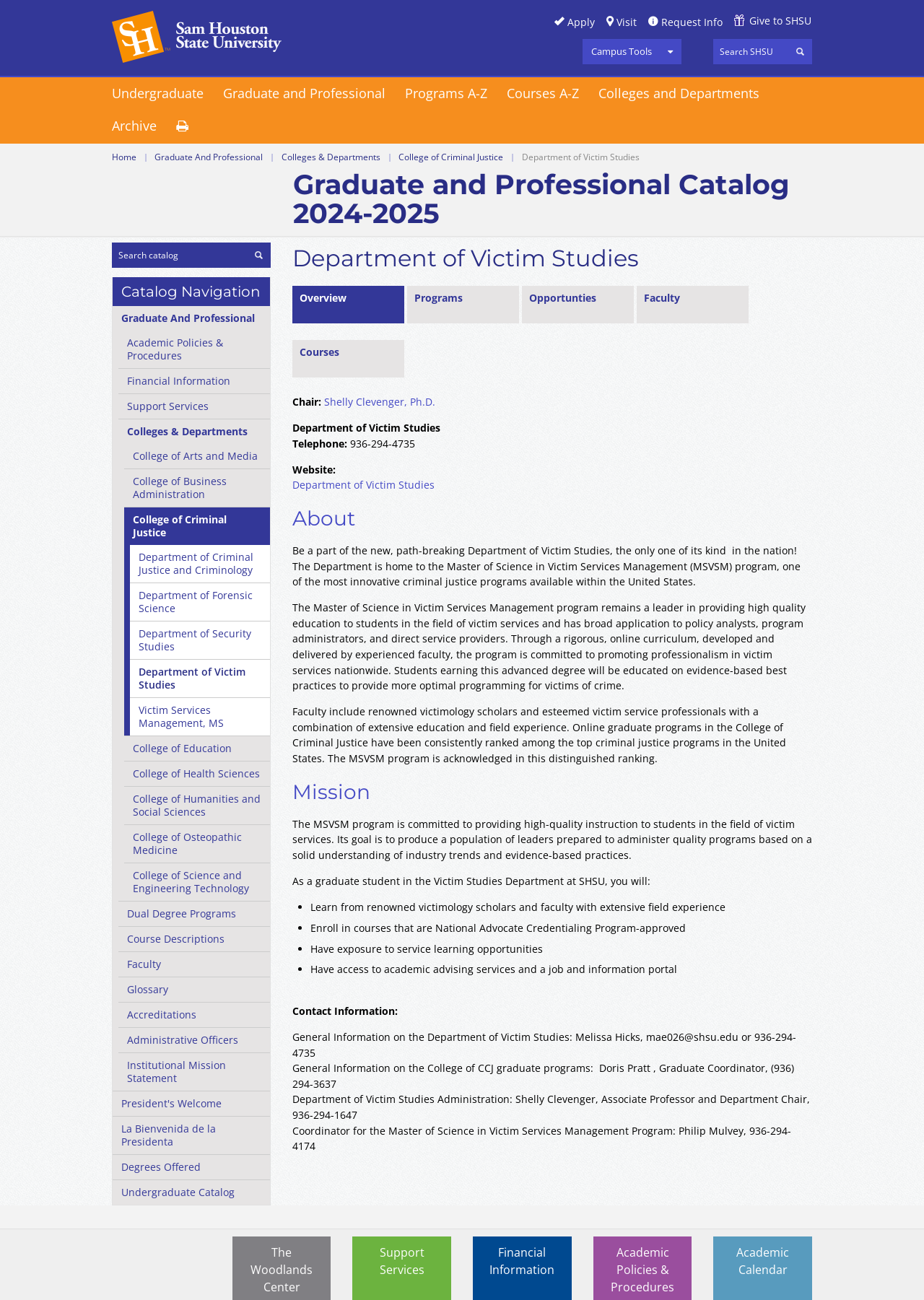Determine the bounding box coordinates of the element's region needed to click to follow the instruction: "Apply". Provide these coordinates as four float numbers between 0 and 1, formatted as [left, top, right, bottom].

[0.6, 0.012, 0.644, 0.022]